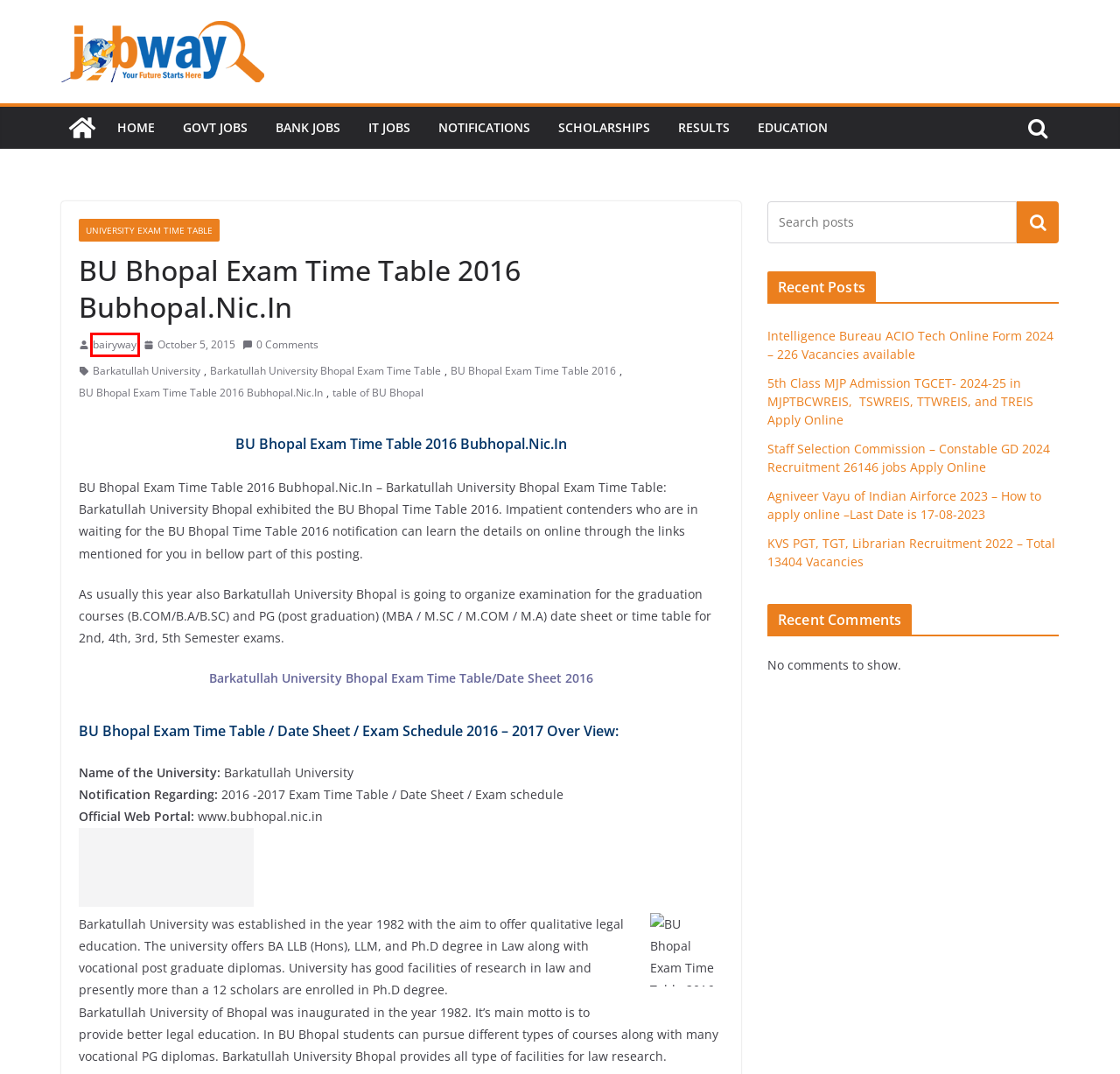Observe the provided screenshot of a webpage with a red bounding box around a specific UI element. Choose the webpage description that best fits the new webpage after you click on the highlighted element. These are your options:
A. 5th Class MJP Admission TGCET- 2024-25 in MJPTBCWREIS,  TSWREIS, TTWREIS, and TREIS Apply Online
B. Bank Jobs Archives - Jobway
C. SCHOLARSHIPS Archives - Jobway
D. KVS PGT, TGT, Librarian Recruitment 2022 – Total 13404 Vacancy
E. BU Bhopal Exam Time Table 2016 Bubhopal.Nic.In Archives - Jobway
F. Intelligence Bureau ACIO Tech Online Form 2024 - 226 Vacancies available
G. Barkatullah University Archives - Jobway
H. bairyway, Author at Jobway

H